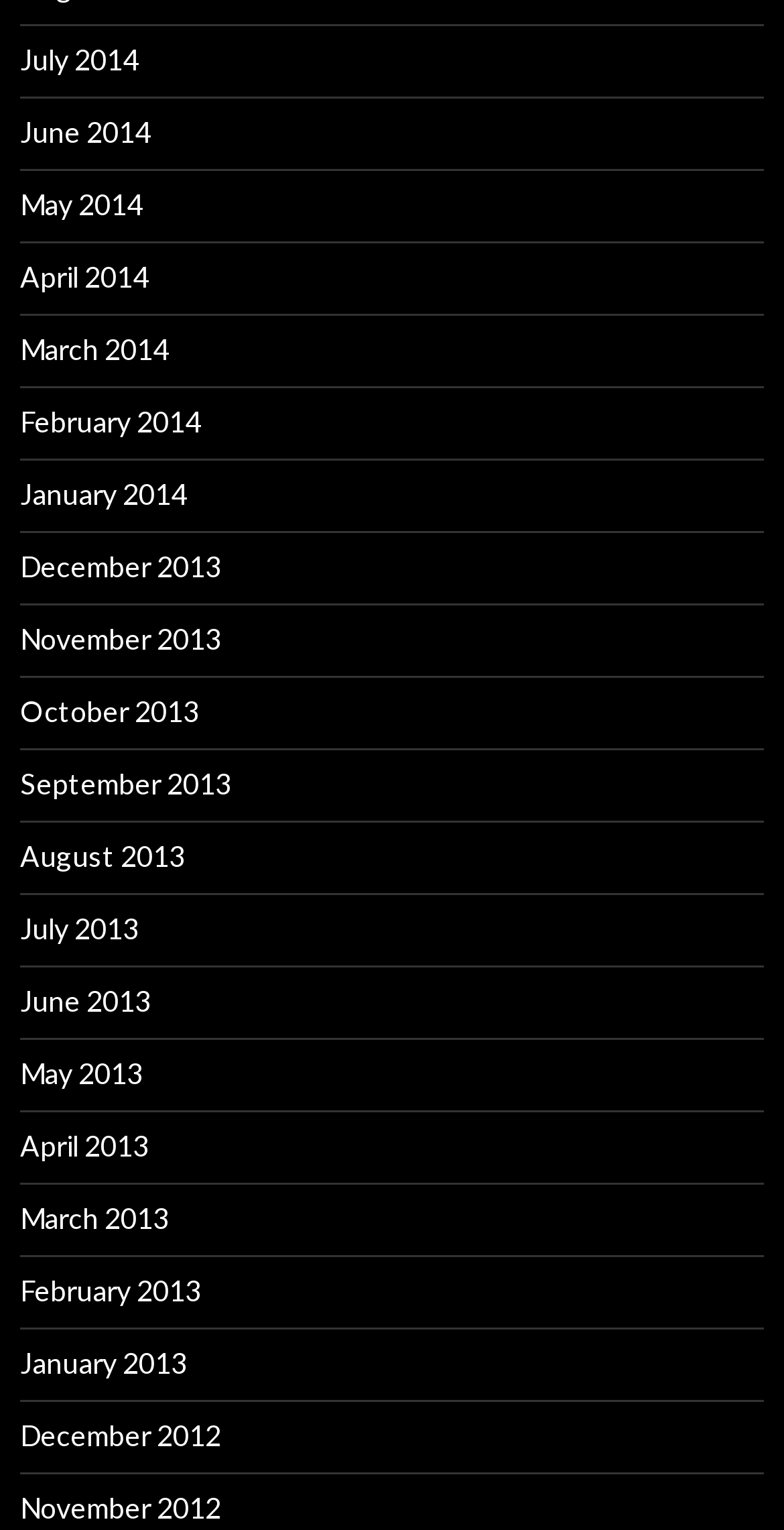Identify the bounding box coordinates of the section to be clicked to complete the task described by the following instruction: "view June 2013". The coordinates should be four float numbers between 0 and 1, formatted as [left, top, right, bottom].

[0.026, 0.643, 0.192, 0.665]